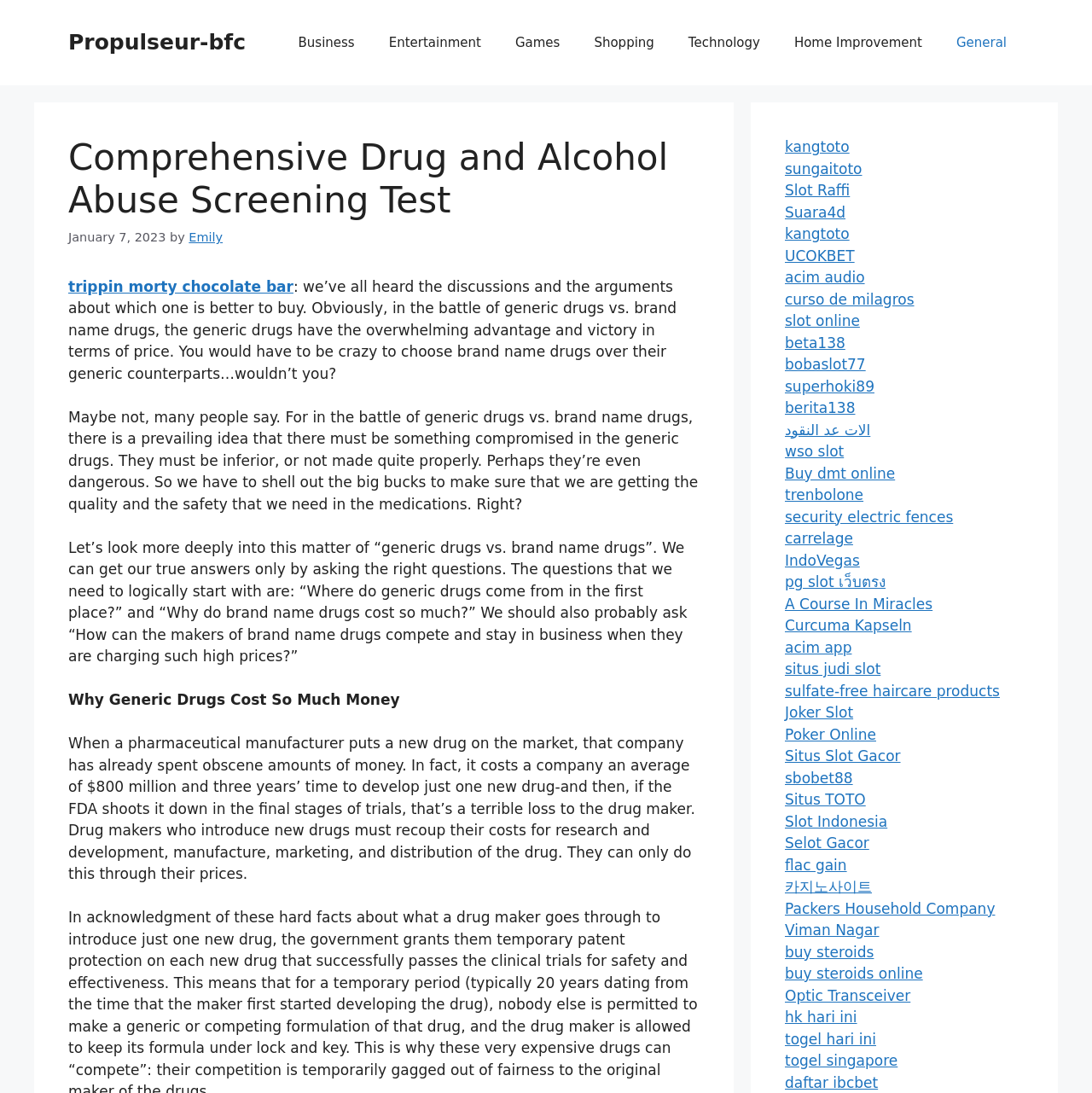Please find and report the primary heading text from the webpage.

Comprehensive Drug and Alcohol Abuse Screening Test